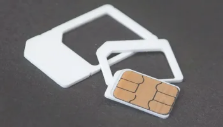Analyze the image and describe all the key elements you observe.

This image features a MetroPCS SIM card along with its corresponding adapter. The SIM card, which has a gold-plated contact surface, is designed for mobile devices and allows users to connect to the MetroPCS network. The white plastic adapter, shaped similarly to the card, aids in inserting the SIM into devices that require a different size. This visual aids in understanding the process of switching MetroPCS phones, as highlighted in guides discussing how to transfer SIM cards without incurring additional charges. Such tools are essential for ensuring a seamless transition when changing devices within the MetroPCS service.